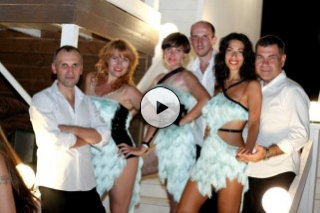What type of dance is related to the event? Look at the image and give a one-word or short phrase answer.

Salsa